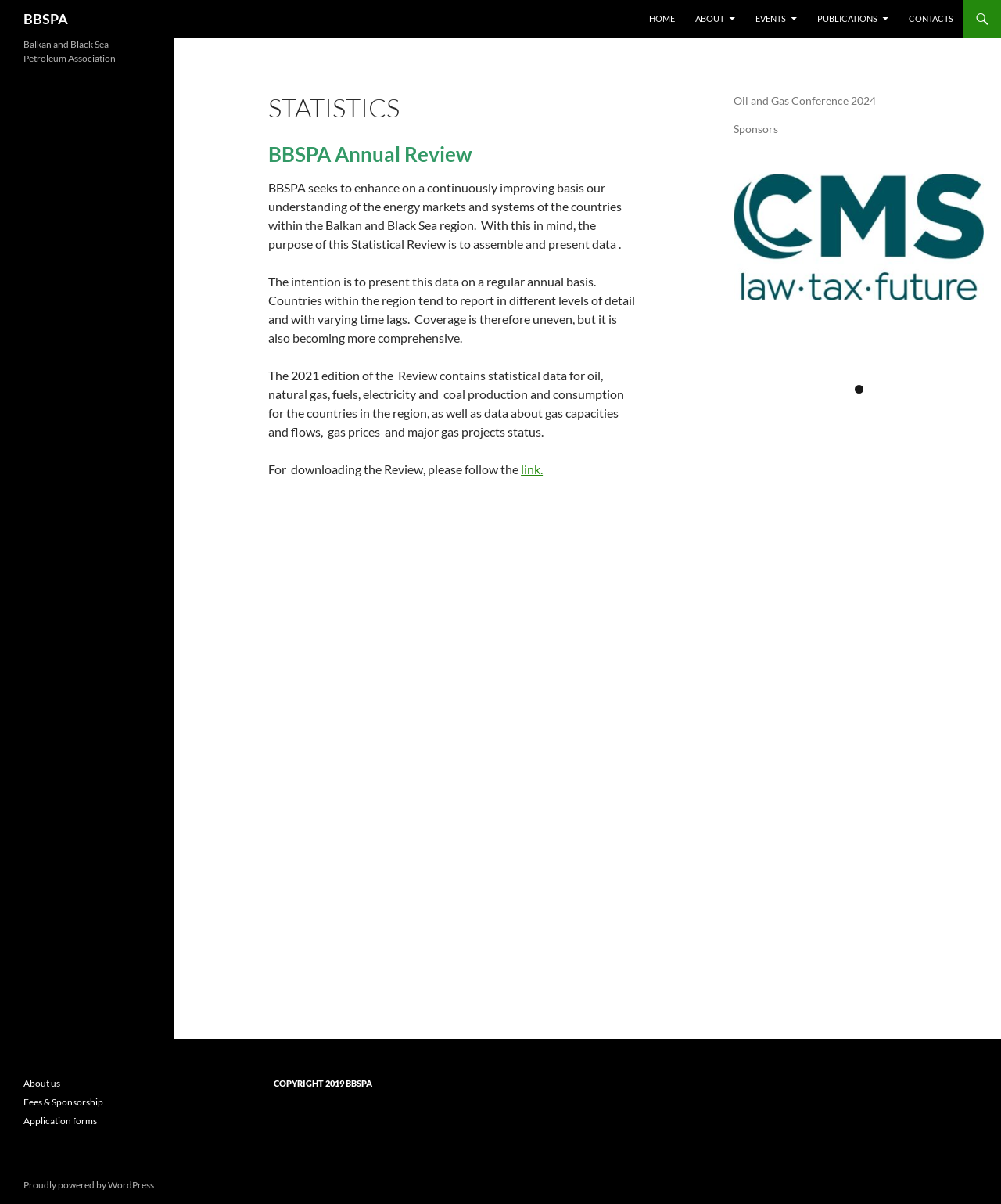Locate the bounding box coordinates of the area that needs to be clicked to fulfill the following instruction: "Download the '2021 Review'". The coordinates should be in the format of four float numbers between 0 and 1, namely [left, top, right, bottom].

[0.52, 0.383, 0.542, 0.396]